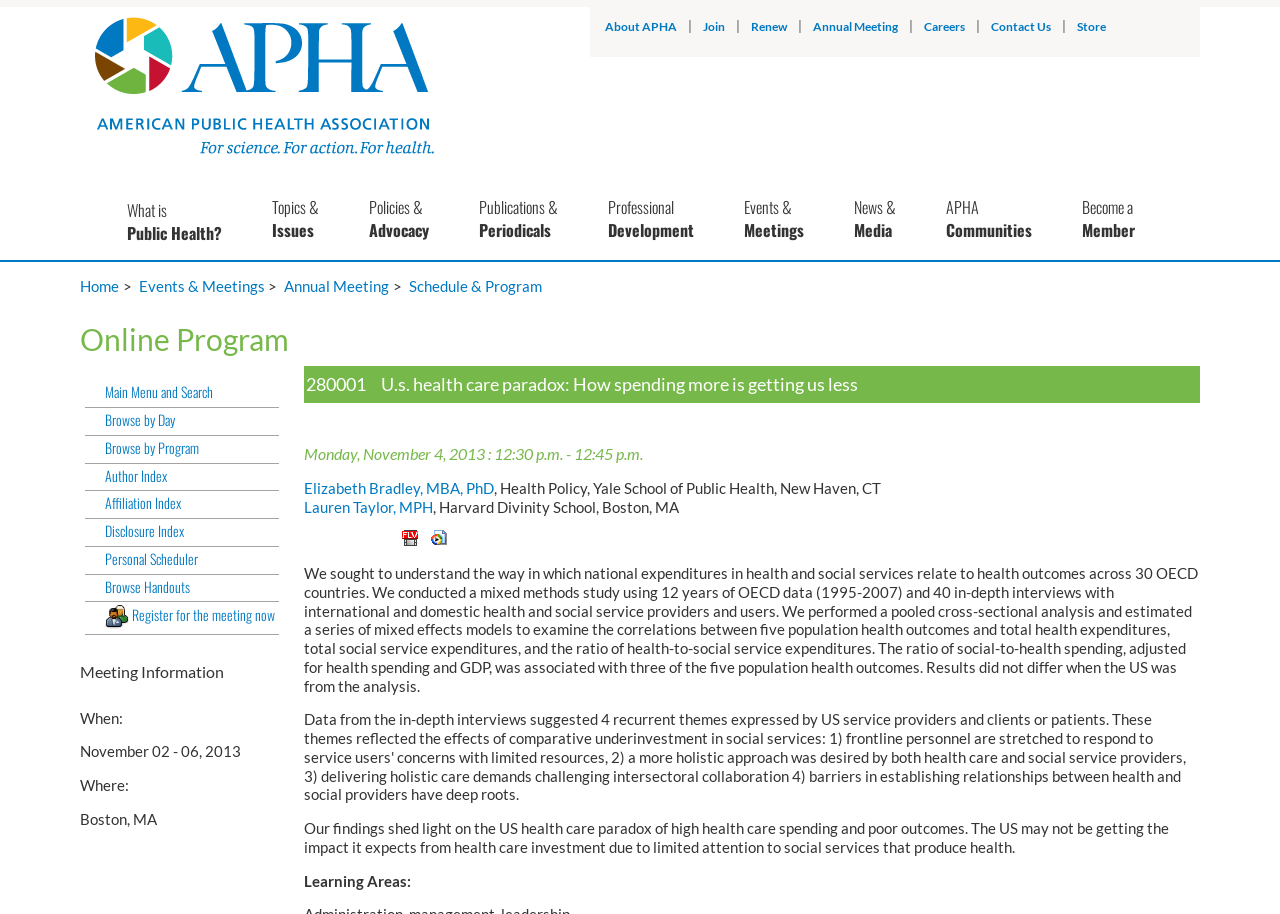Please determine the bounding box coordinates of the element to click in order to execute the following instruction: "View all categories". The coordinates should be four float numbers between 0 and 1, specified as [left, top, right, bottom].

None